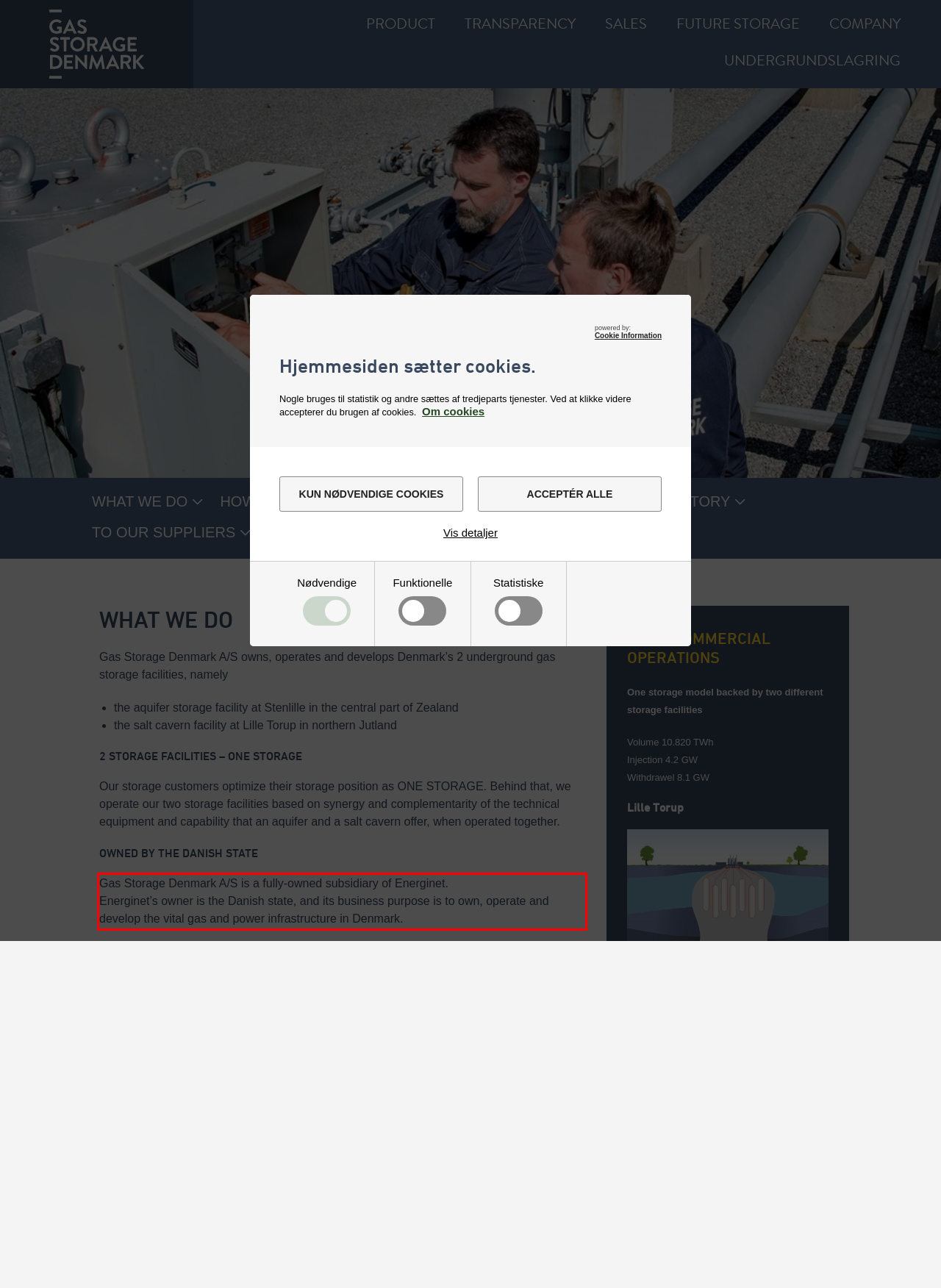Given the screenshot of the webpage, identify the red bounding box, and recognize the text content inside that red bounding box.

Gas Storage Denmark A/S is a fully-owned subsidiary of Energinet. Energinet’s owner is the Danish state, and its business purpose is to own, operate and develop the vital gas and power infrastructure in Denmark.